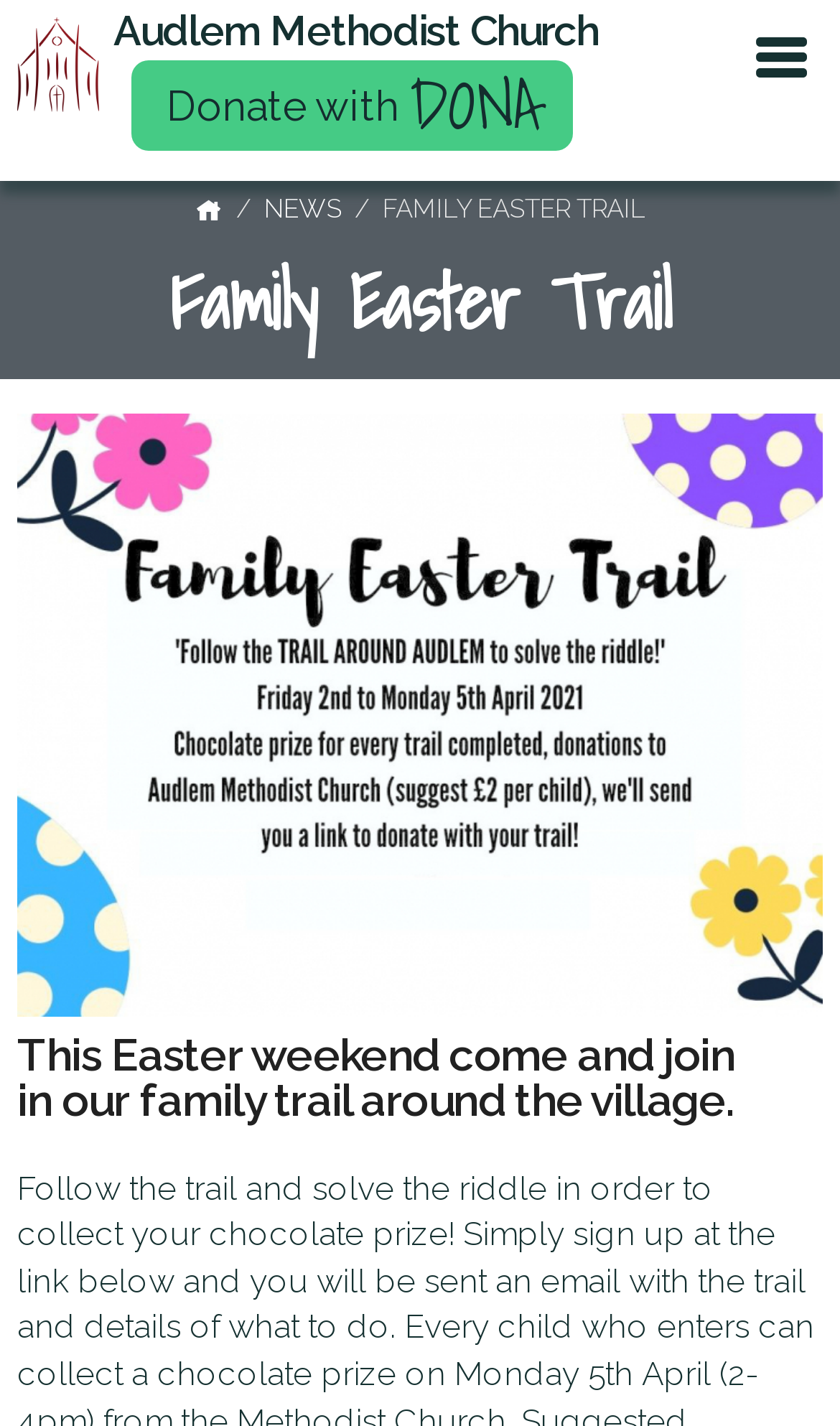What is the name of the church?
Please provide a comprehensive answer based on the information in the image.

I found the name of the church by looking at the logo link at the top left corner of the page, which is labeled as 'Audlem Methodist Church Logo Link'.